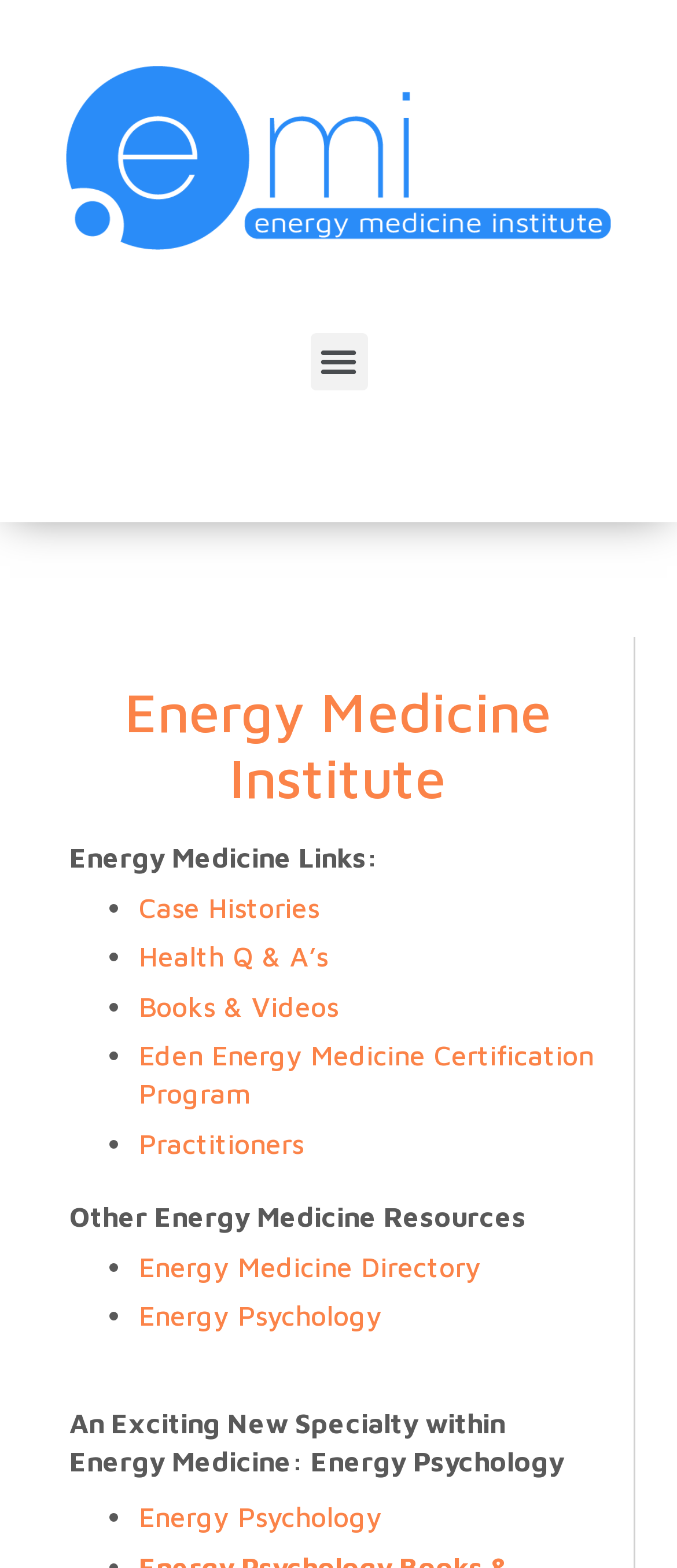Look at the image and answer the question in detail:
How many links are under Energy Medicine Links?

I counted the number of links under the 'Energy Medicine Links:' heading, which are 'Case Histories', 'Health Q & A’s', 'Books & Videos', 'Eden Energy Medicine Certification Program', and 'Practitioners'. There are 5 links in total.